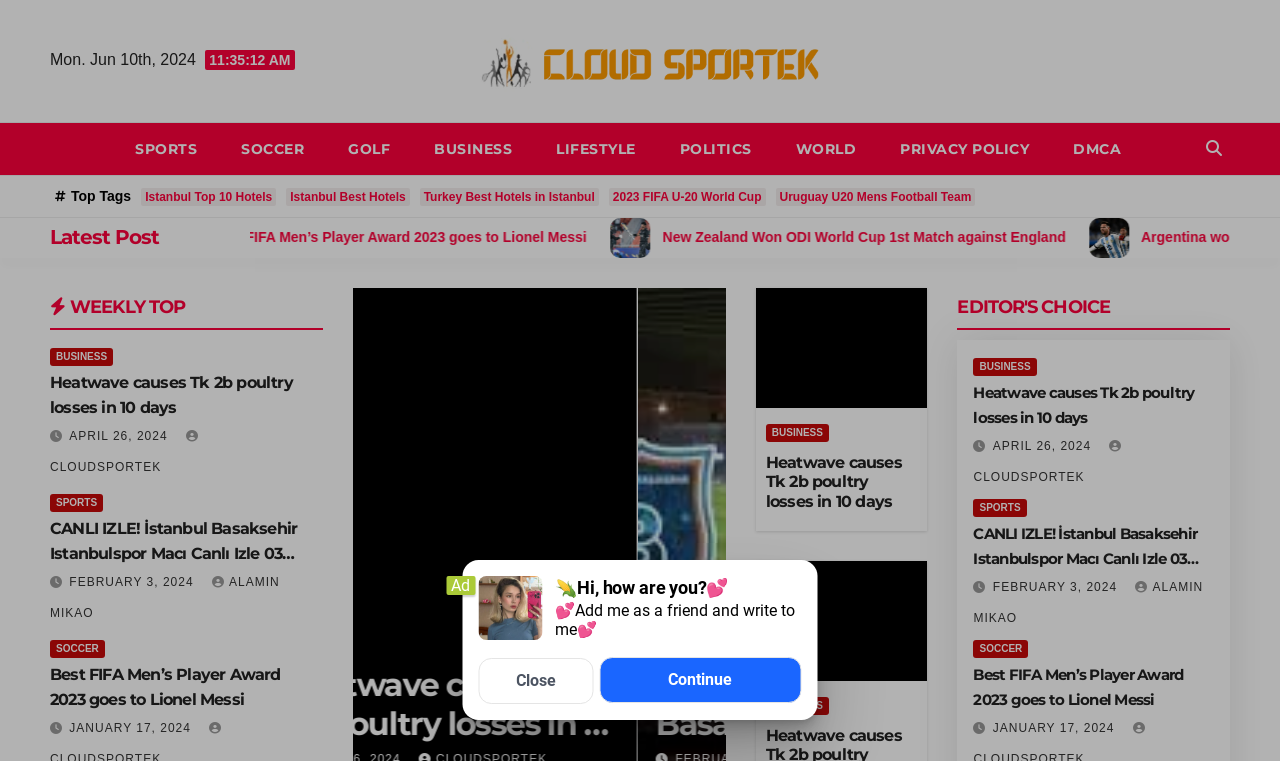Identify the bounding box coordinates of the area you need to click to perform the following instruction: "Explore the SOCCER news".

[0.171, 0.162, 0.255, 0.23]